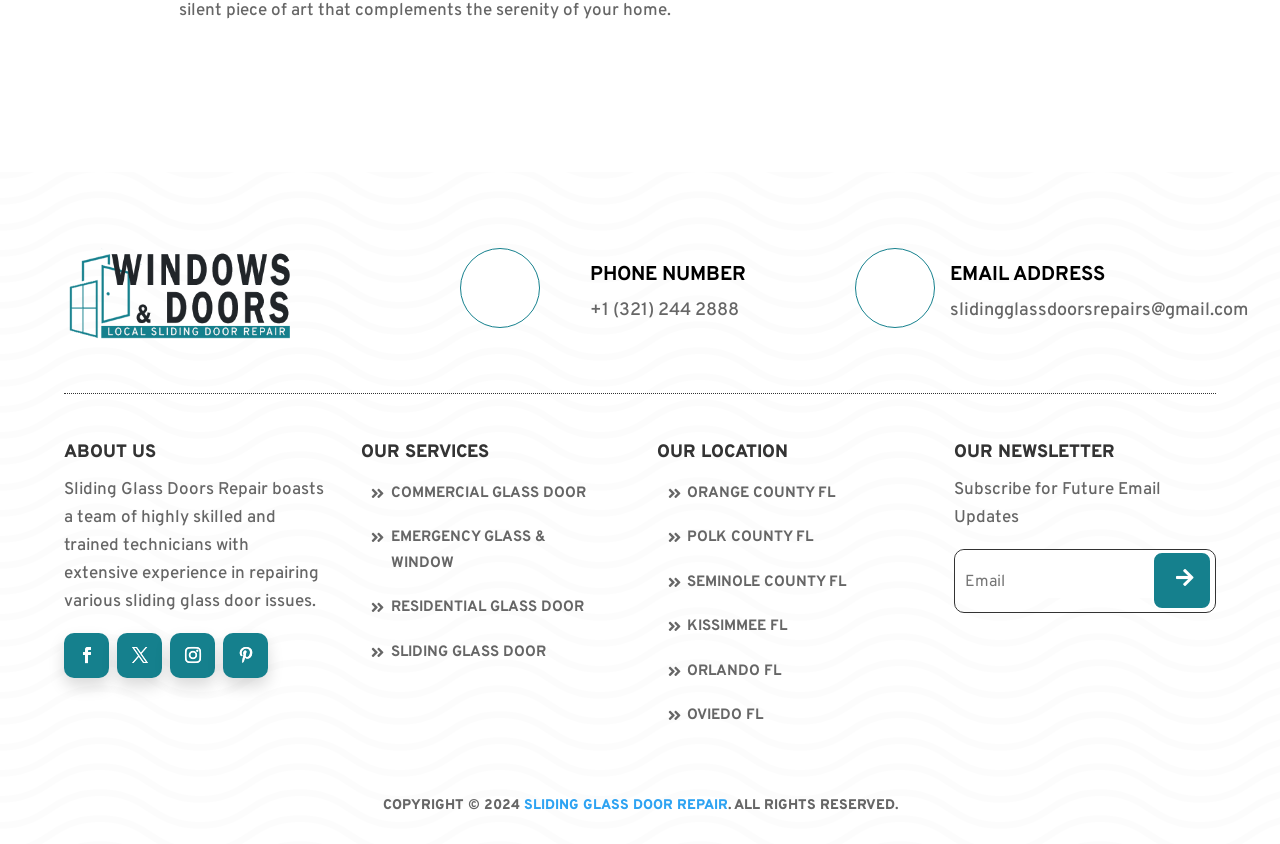Based on the provided description, "Commercial Glass Door", find the bounding box of the corresponding UI element in the screenshot.

[0.282, 0.564, 0.466, 0.605]